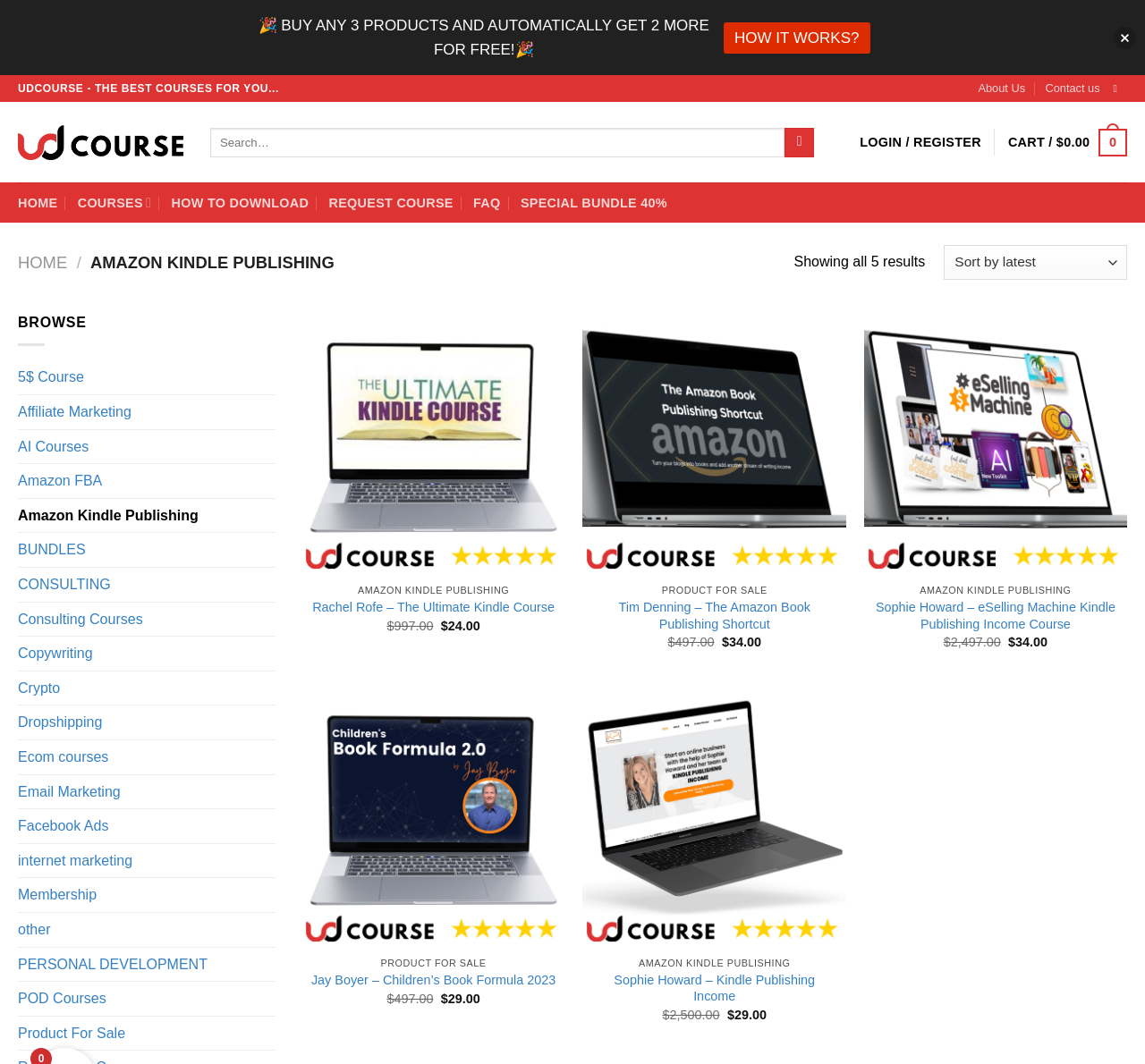What is the function of the button 'Wishlist'? Observe the screenshot and provide a one-word or short phrase answer.

Add to wishlist